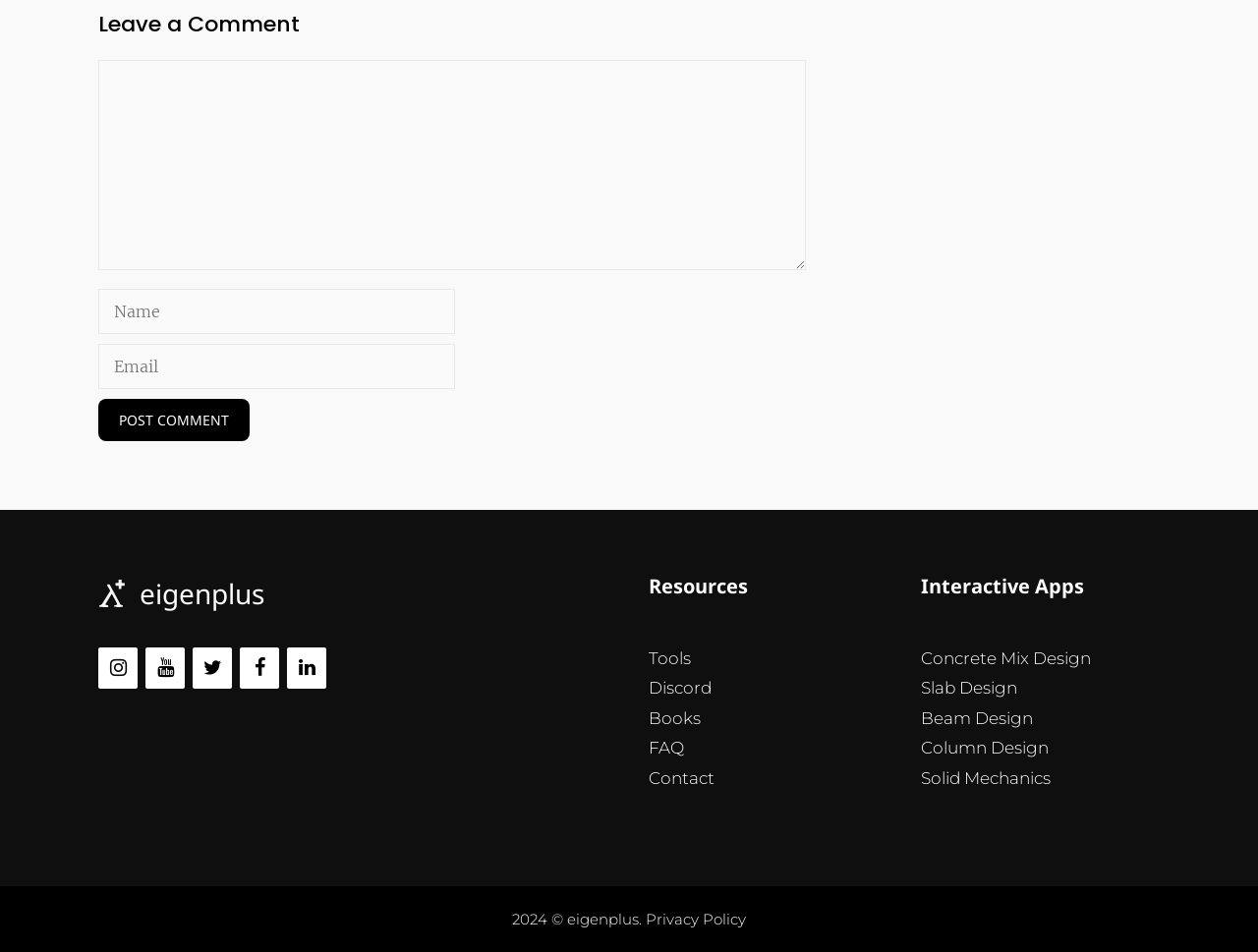What type of resources are linked on the webpage?
Based on the screenshot, provide your answer in one word or phrase.

Discord, Books, FAQ, Contact